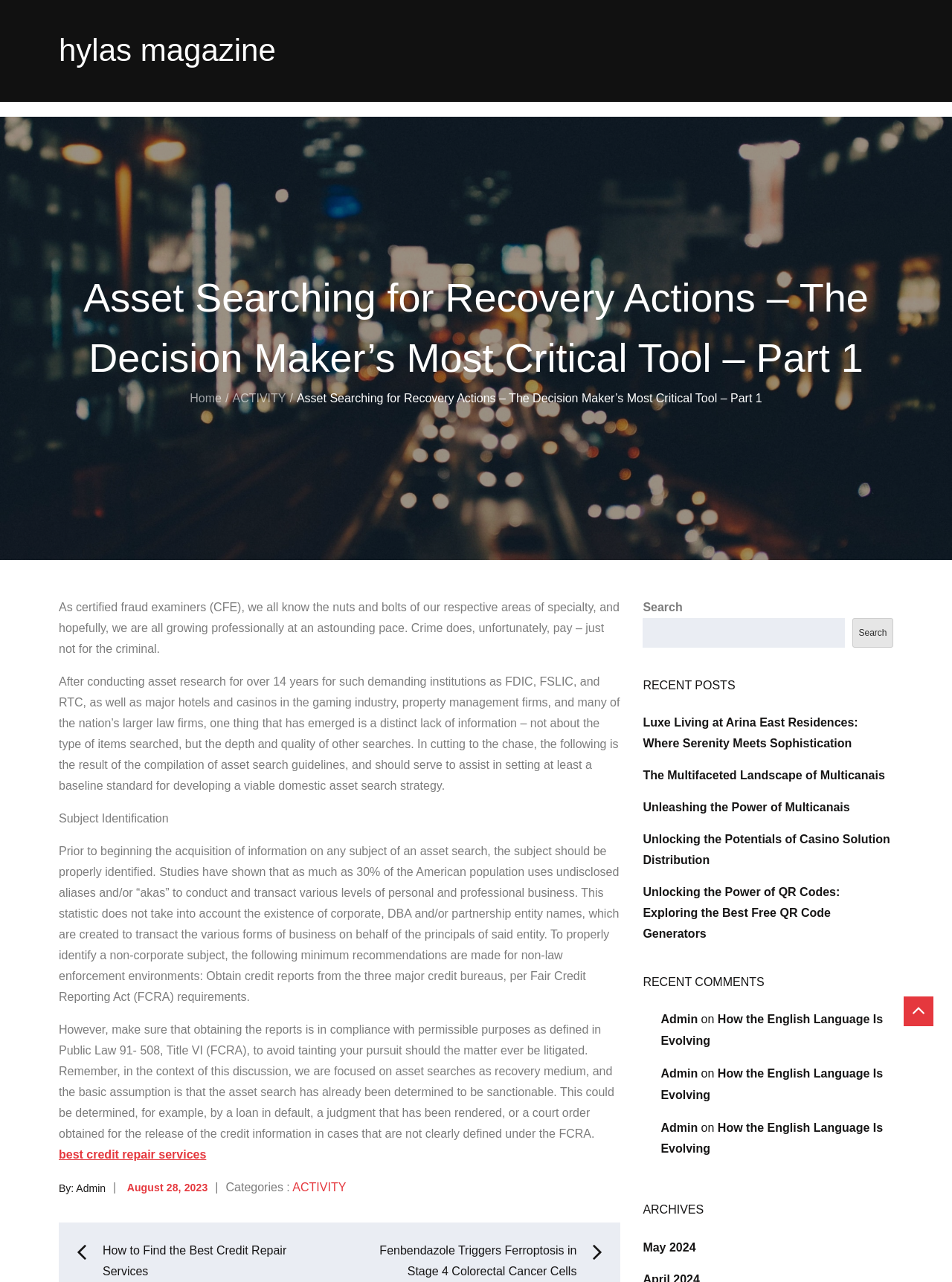Please identify the bounding box coordinates of the element's region that should be clicked to execute the following instruction: "Click the webadmin@iacis.com email link". The bounding box coordinates must be four float numbers between 0 and 1, i.e., [left, top, right, bottom].

None